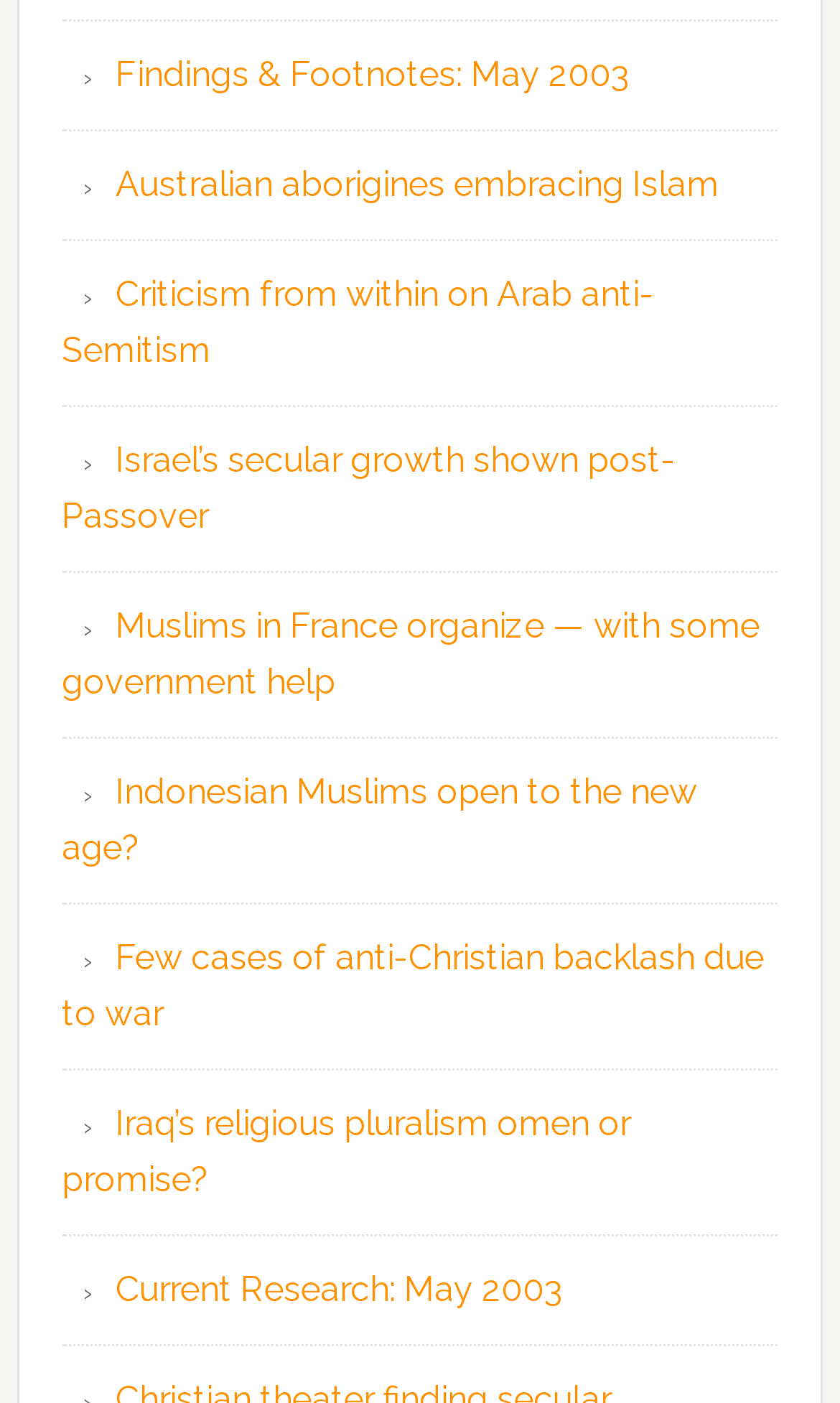Please give the bounding box coordinates of the area that should be clicked to fulfill the following instruction: "Read about Australian aborigines embracing Islam". The coordinates should be in the format of four float numbers from 0 to 1, i.e., [left, top, right, bottom].

[0.138, 0.116, 0.856, 0.146]